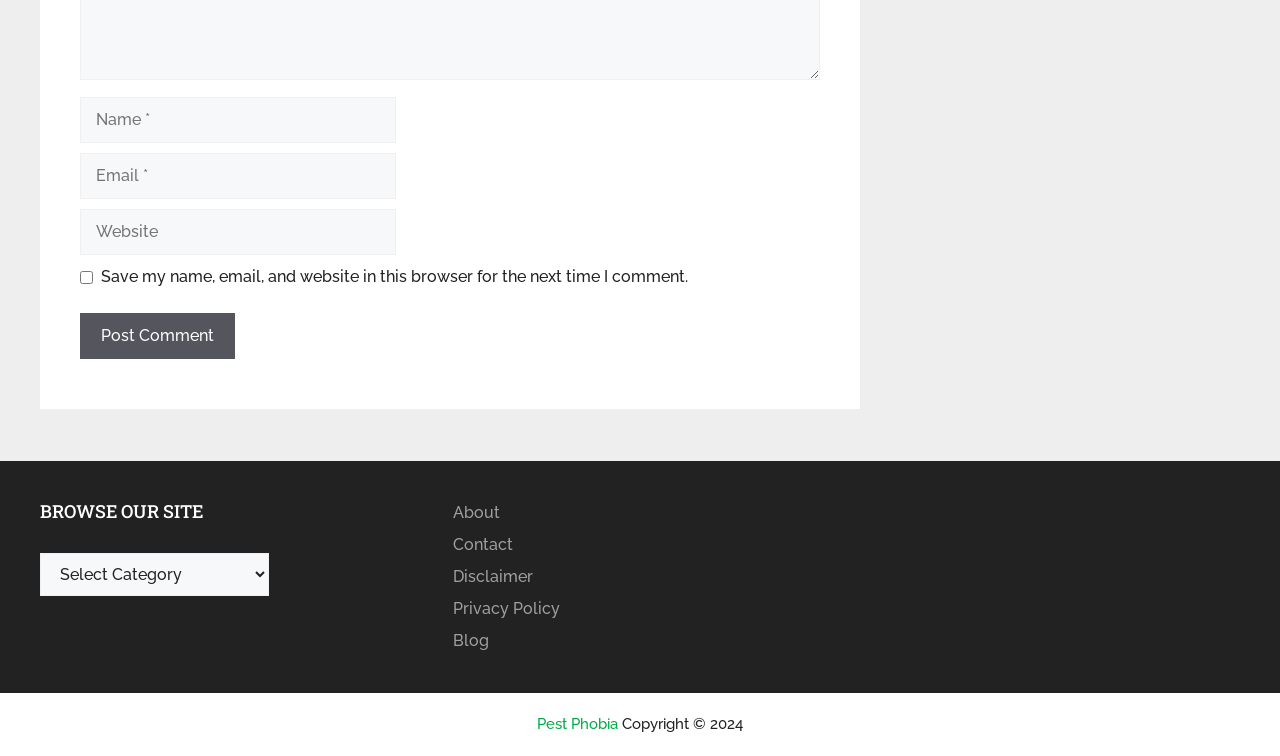Predict the bounding box of the UI element based on this description: "Read More...".

None